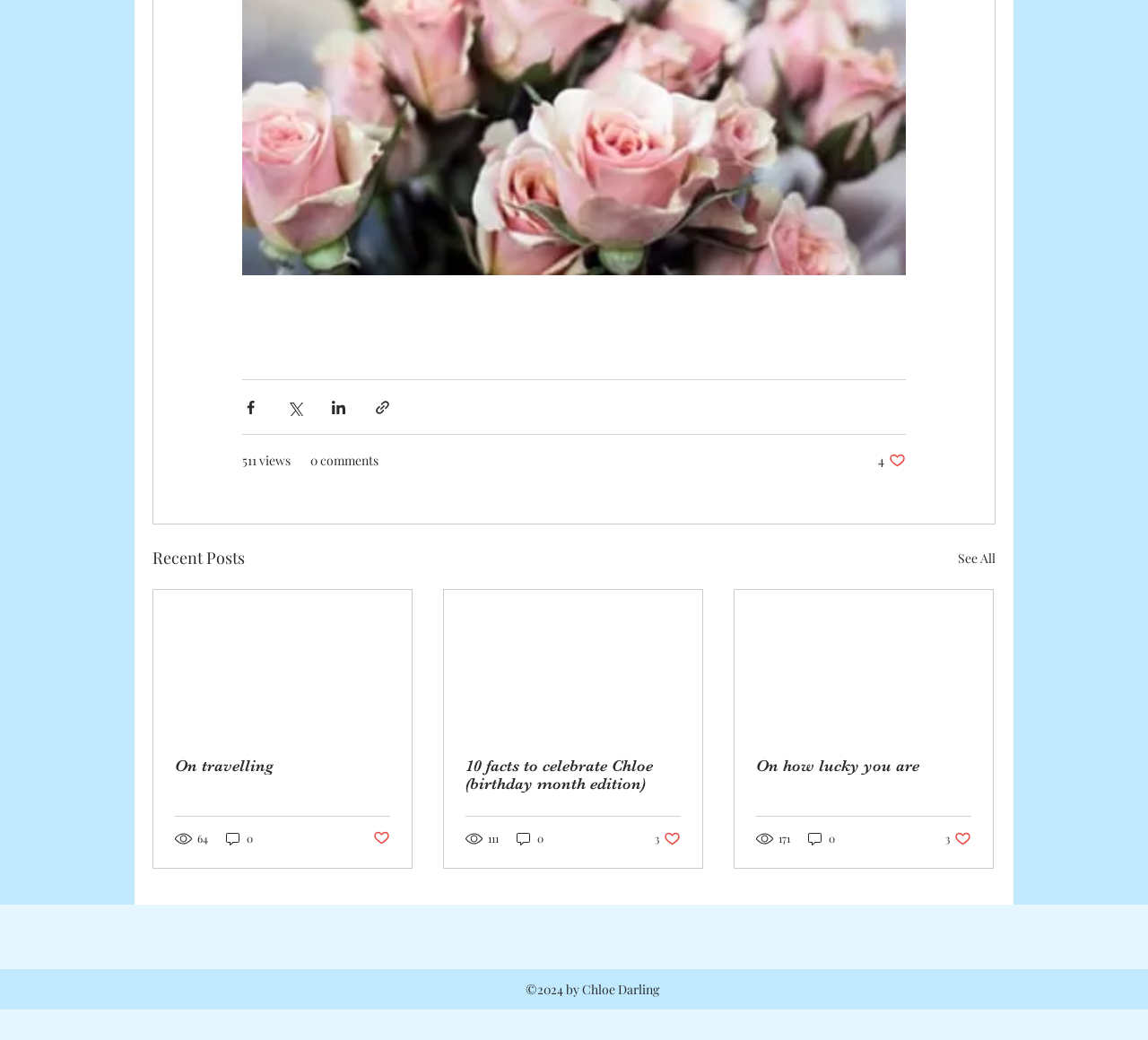What is the text of the link in the third post? Using the information from the screenshot, answer with a single word or phrase.

On how lucky you are